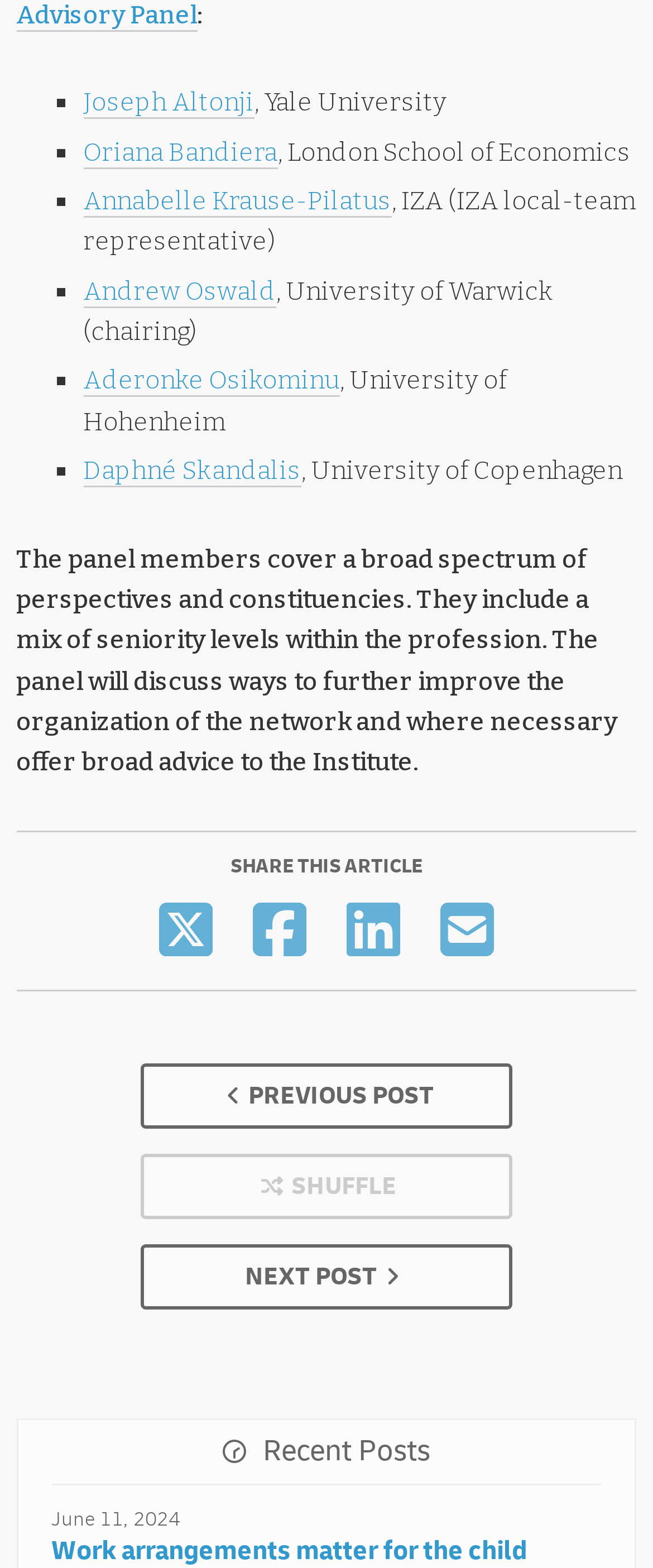Bounding box coordinates are specified in the format (top-left x, top-left y, bottom-right x, bottom-right y). All values are floating point numbers bounded between 0 and 1. Please provide the bounding box coordinate of the region this sentence describes: Share on Facebook

[0.387, 0.575, 0.469, 0.61]